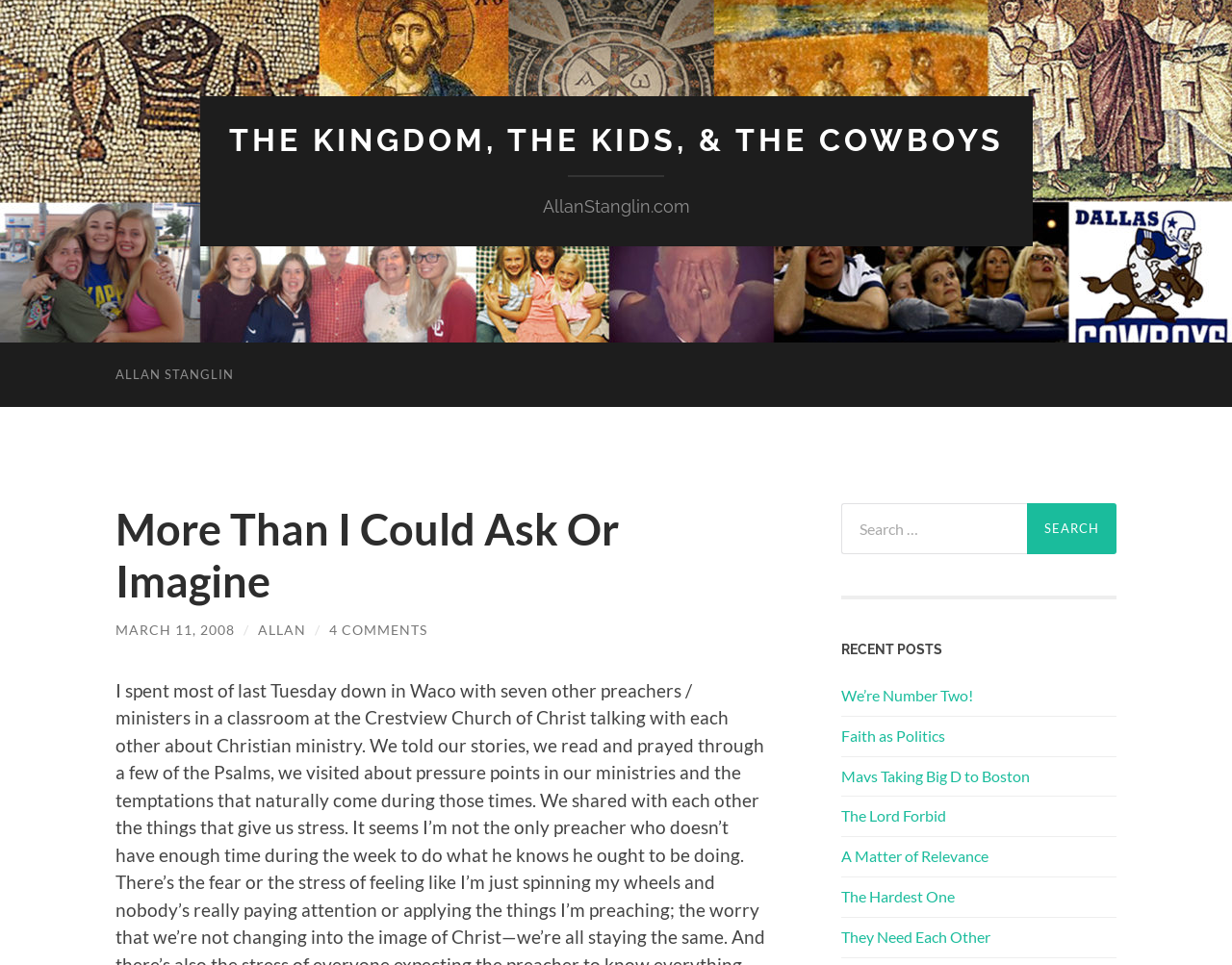Please determine the bounding box coordinates of the section I need to click to accomplish this instruction: "read the post of MARCH 11, 2008".

[0.094, 0.644, 0.191, 0.661]